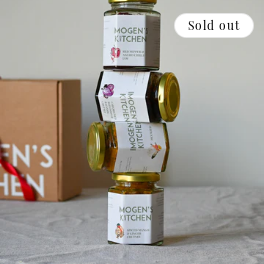Illustrate the image with a detailed caption.

The image features a stylish display of gourmet jars stacked vertically, showcasing the brand "MOGEN'S KITCHEN." Each jar is elegantly designed with clear labeling, adding a touch of sophistication to the arrangement. The jars contain various gourmet products, highlighting the brand's dedication to quality and taste. In the background, a beautifully packaged gift box can be seen, hinting at the perfect gift for food lovers. Prominently featured is a "Sold out" label, indicating high demand for this delightful collection. The overall composition is inviting and visually appealing, making it an enticing option for holiday gifting or special occasions.